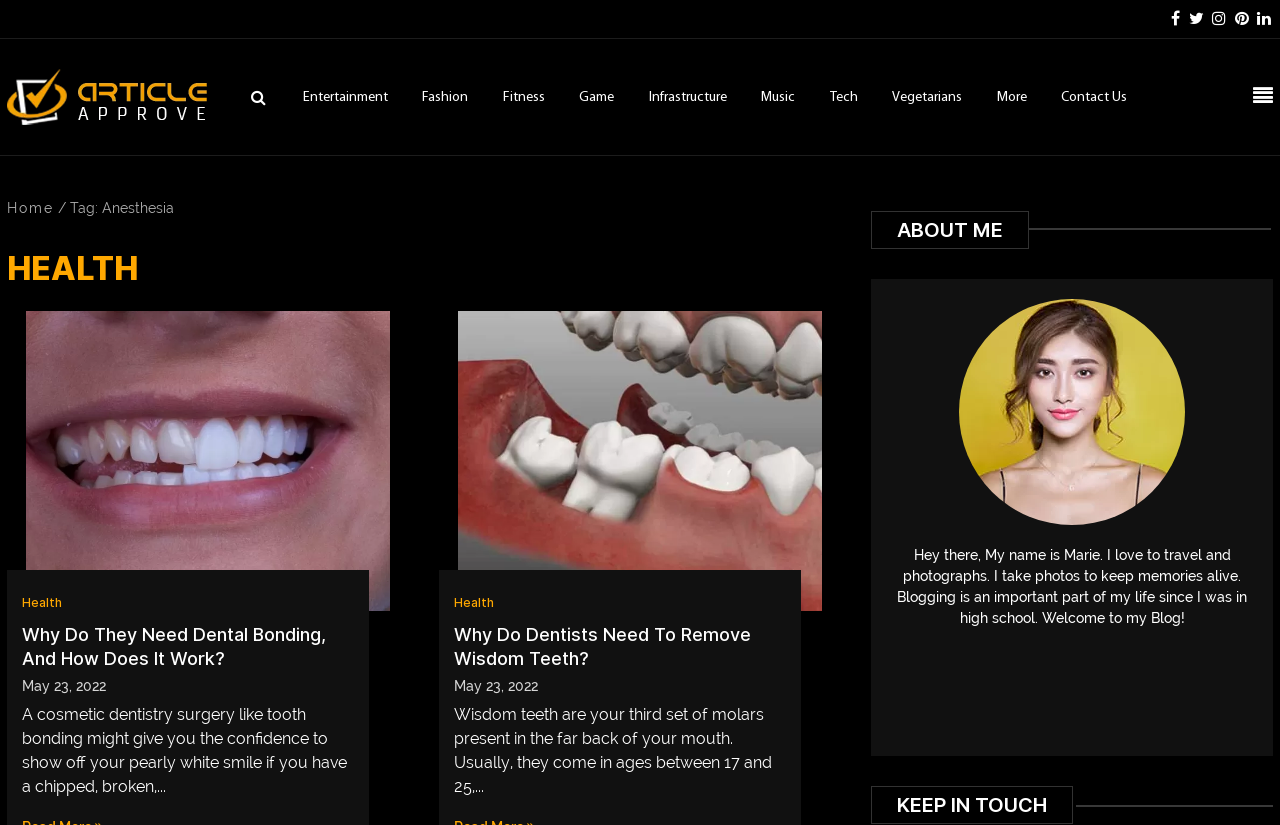What is the category of the article 'Why Do They Need Dental Bonding, And How Does It Work?'?
Using the visual information from the image, give a one-word or short-phrase answer.

Health